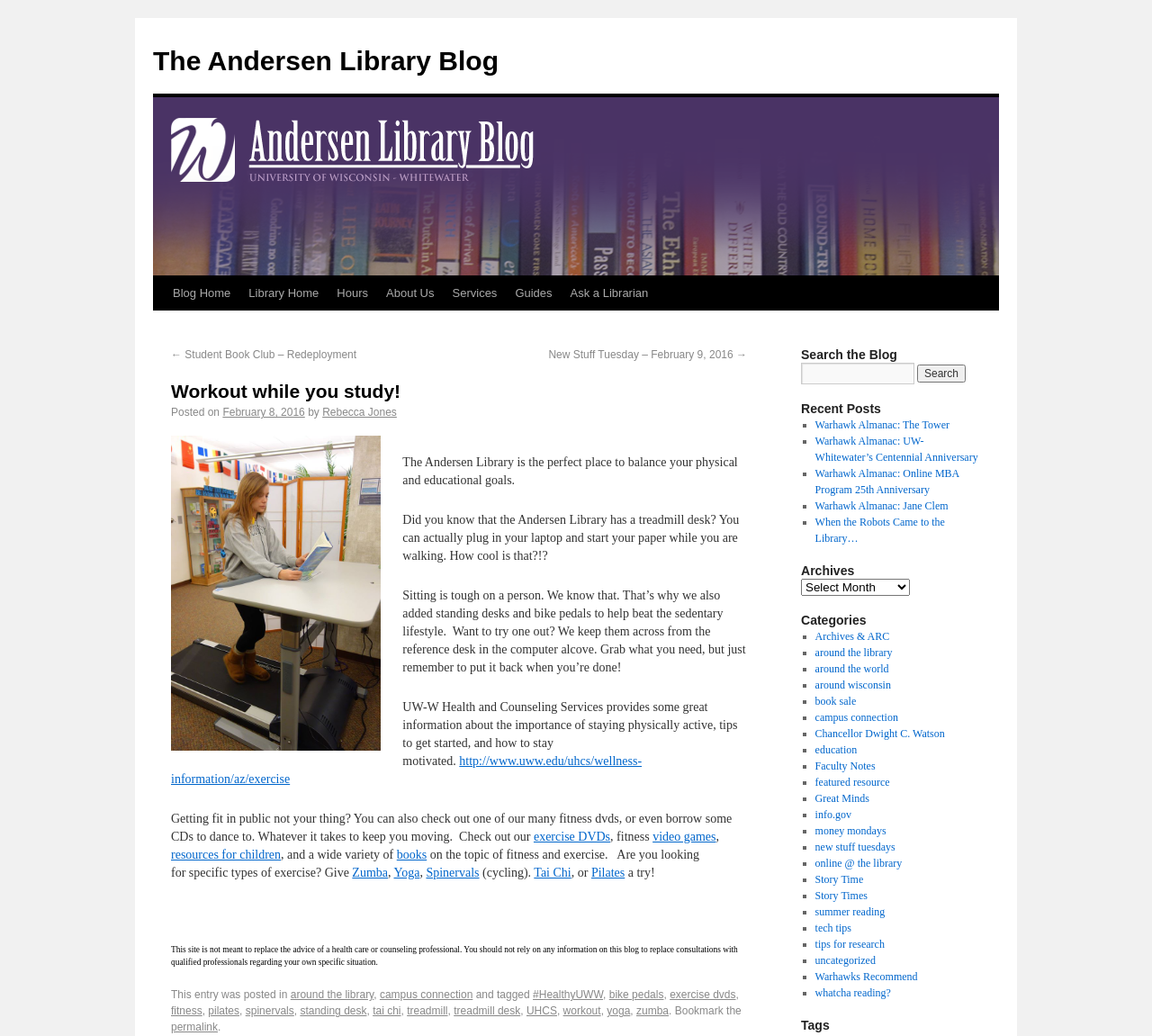Please specify the bounding box coordinates of the clickable region necessary for completing the following instruction: "Leave a comment". The coordinates must consist of four float numbers between 0 and 1, i.e., [left, top, right, bottom].

None